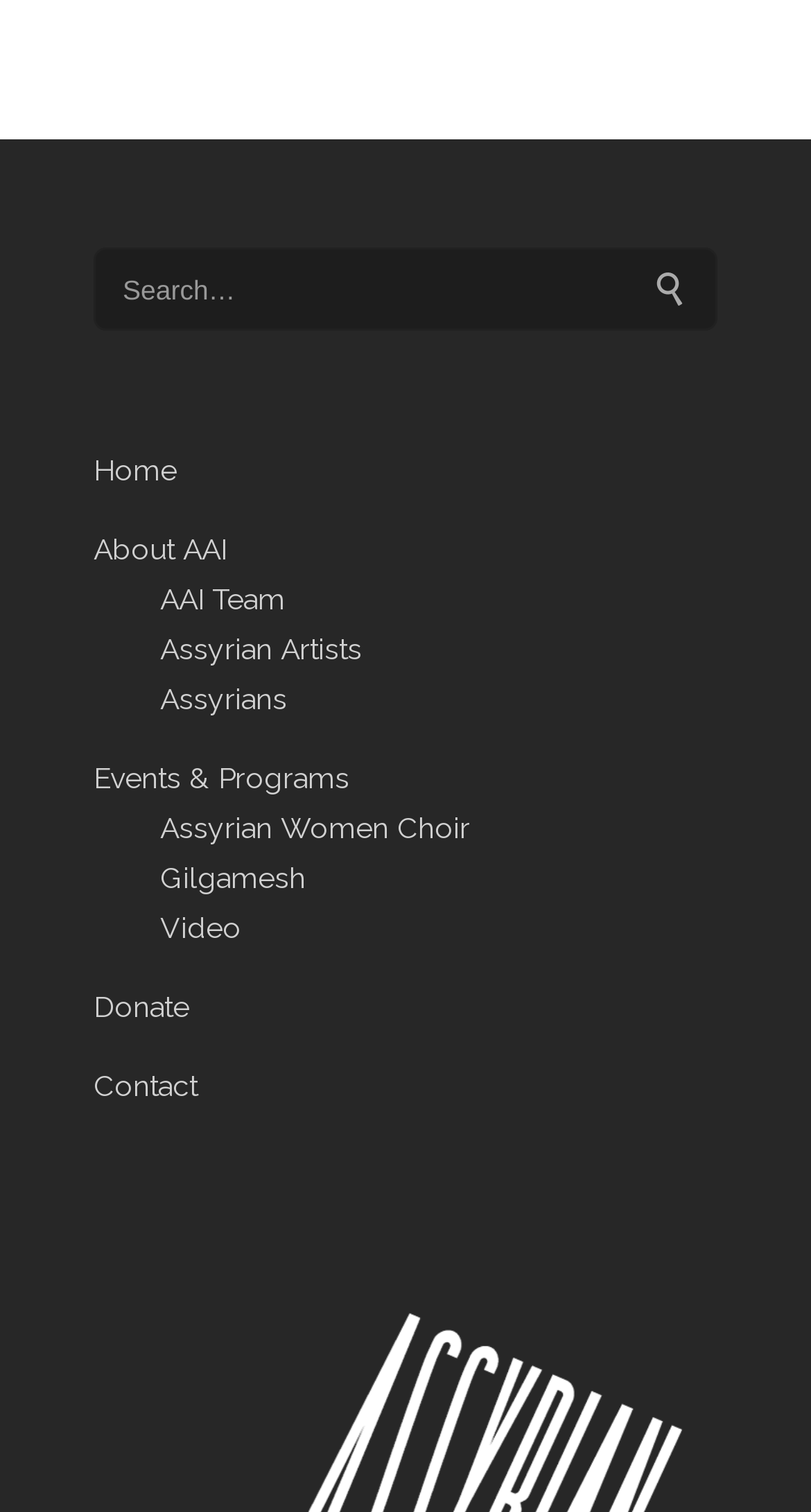Can you find the bounding box coordinates for the element to click on to achieve the instruction: "View the author profile of Matt Hopkins"?

None